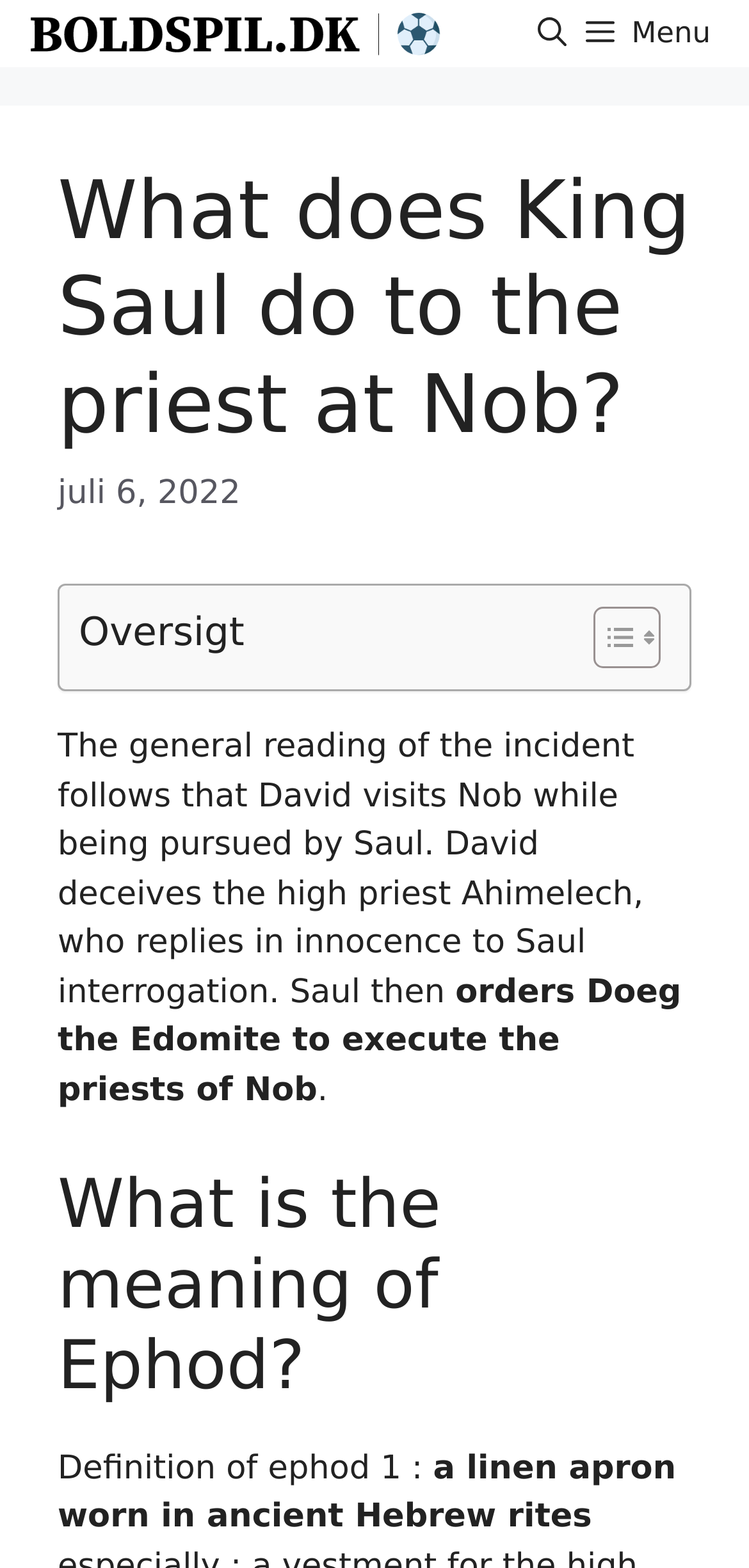What does King Saul do to the priest at Nob?
Kindly answer the question with as much detail as you can.

This answer can be found in the paragraph of text that describes the incident where David visits Nob while being pursued by Saul. The text states that Saul then orders Doeg the Edomite to execute the priests of Nob.